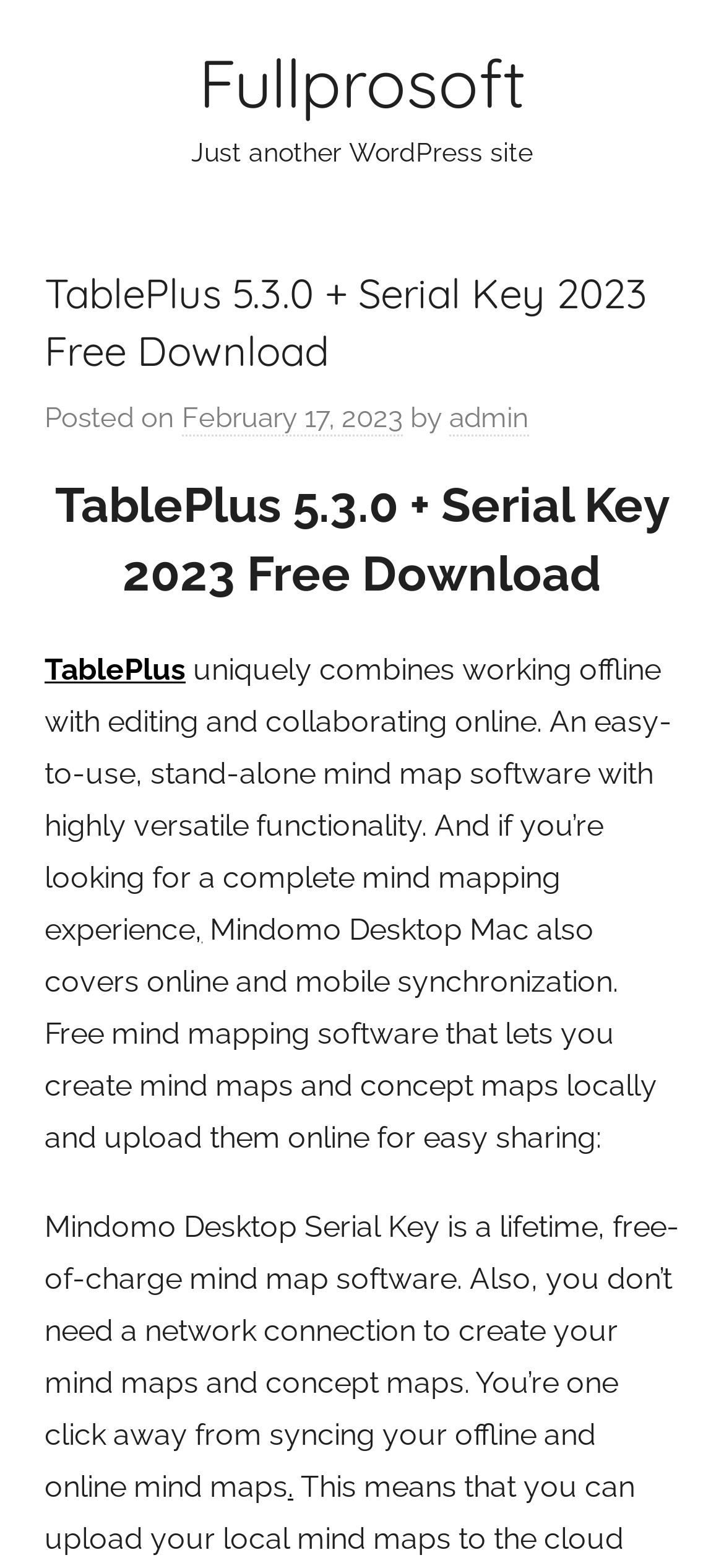What is the author of the post?
Please craft a detailed and exhaustive response to the question.

I found the link element with the text 'admin' at coordinates [0.621, 0.256, 0.731, 0.278], which suggests that 'admin' is the author of the post.